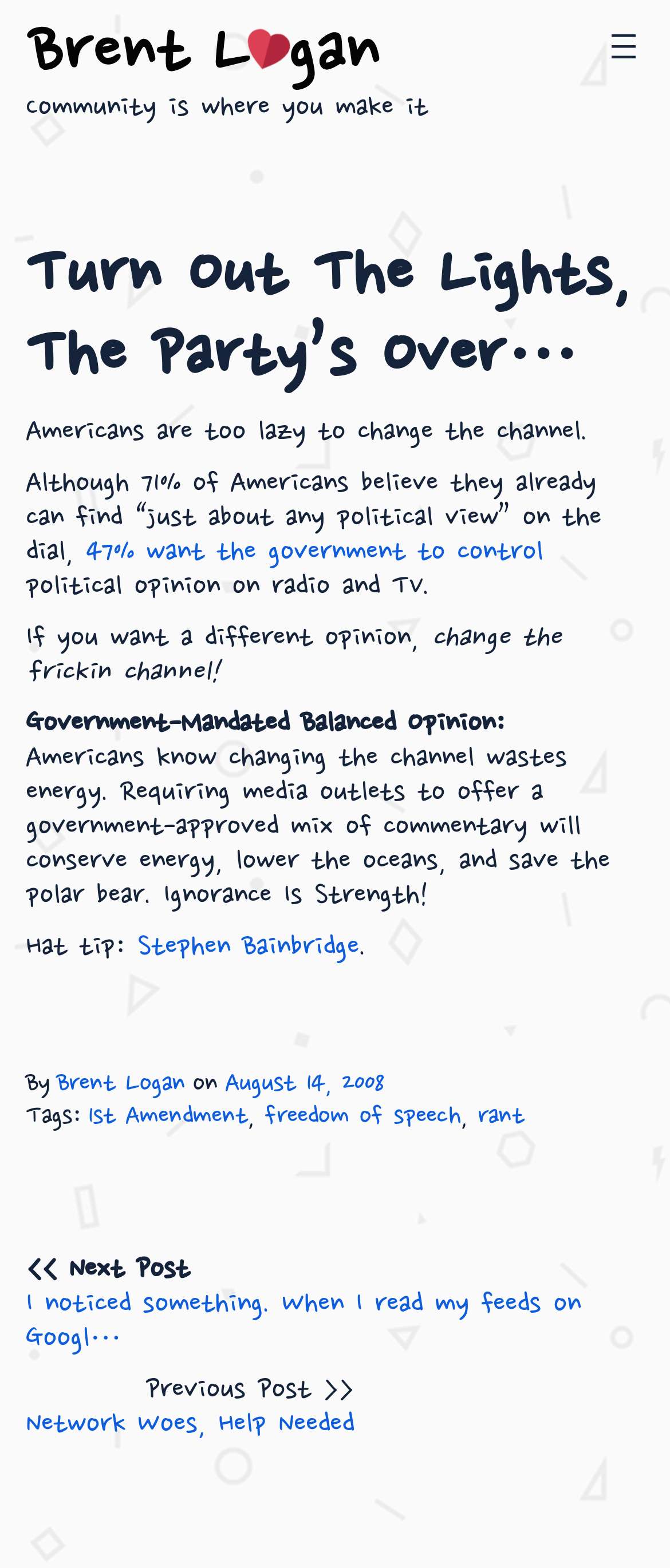Detail the webpage's structure and highlights in your description.

This webpage appears to be a blog post titled "Turn Out The Lights, The Party's Over…" by Brent Logan. At the top left, there is a link to the author's name, accompanied by an image. Below this, there is a static text "Community is where you make it". 

The main content of the post starts with a heading "Turn Out The Lights, The Party’s Over…", followed by a series of static texts that form a cohesive article. The article discusses how Americans are too lazy to change the channel and want the government to control political opinions on radio and TV. It also mentions that requiring media outlets to offer a government-approved mix of commentary will conserve energy, lower the oceans, and save the polar bear.

On the top right, there is a navigation menu with a button to open a menu, accompanied by an image. At the bottom of the page, there are links to previous and next posts, as well as tags such as "1st Amendment", "freedom of speech", and "rant". The post also includes a timestamp and the author's name at the bottom.